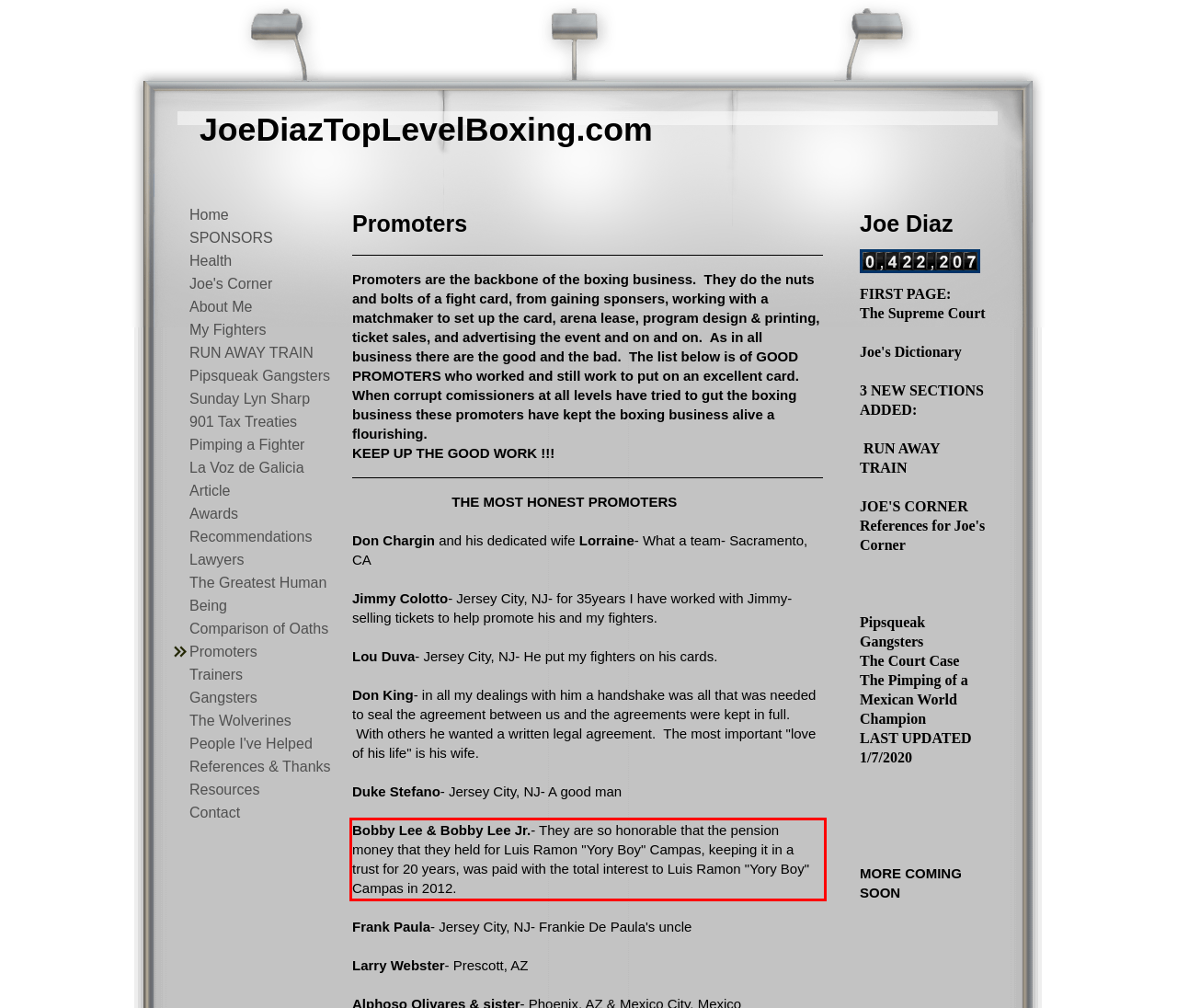Analyze the screenshot of the webpage that features a red bounding box and recognize the text content enclosed within this red bounding box.

Bobby Lee & Bobby Lee Jr.- They are so honorable that the pension money that they held for Luis Ramon "Yory Boy" Campas, keeping it in a trust for 20 years, was paid with the total interest to Luis Ramon "Yory Boy" Campas in 2012.